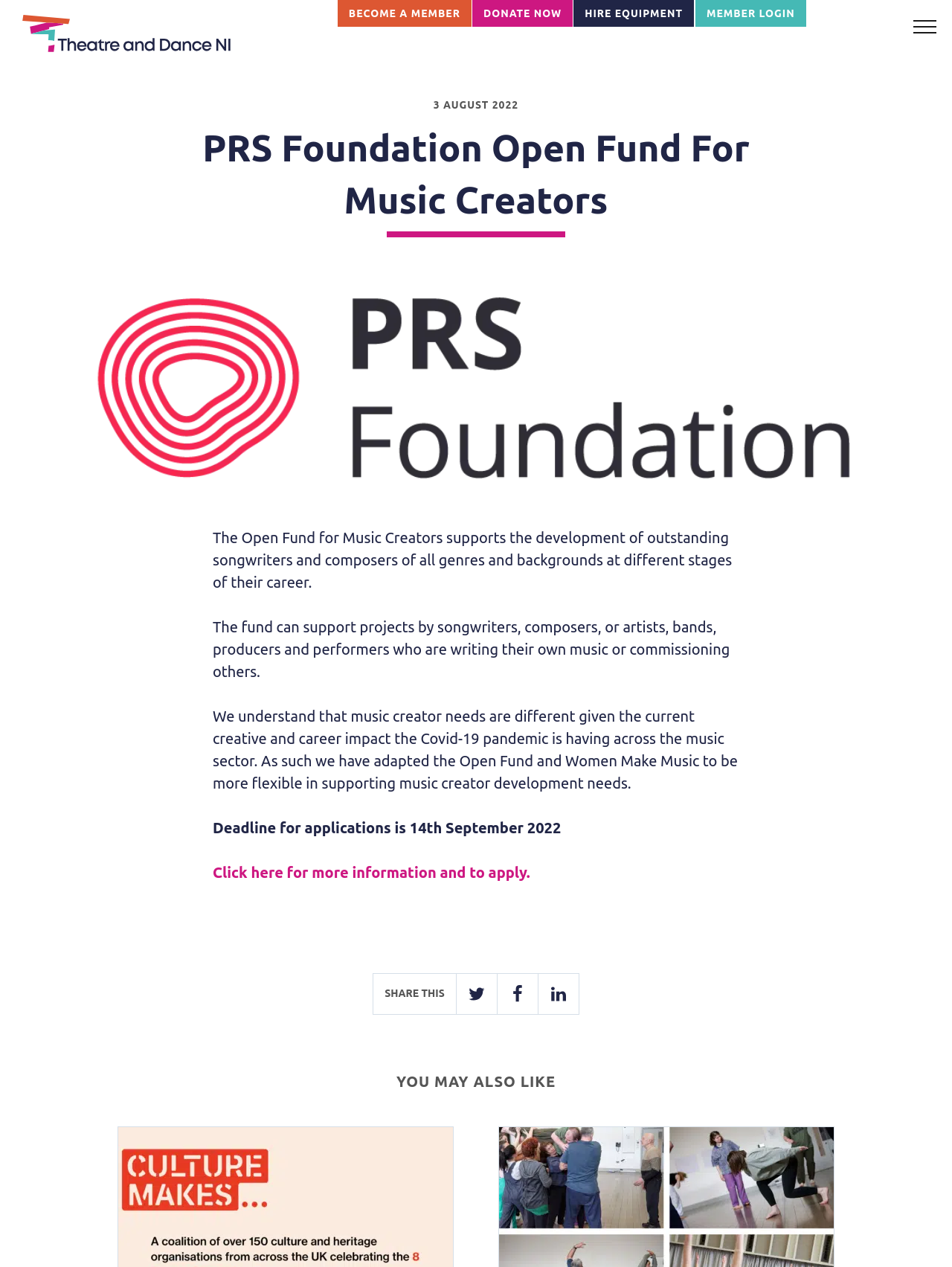Could you provide the bounding box coordinates for the portion of the screen to click to complete this instruction: "Click the 'MEMBER LOGIN' link"?

[0.73, 0.0, 0.847, 0.022]